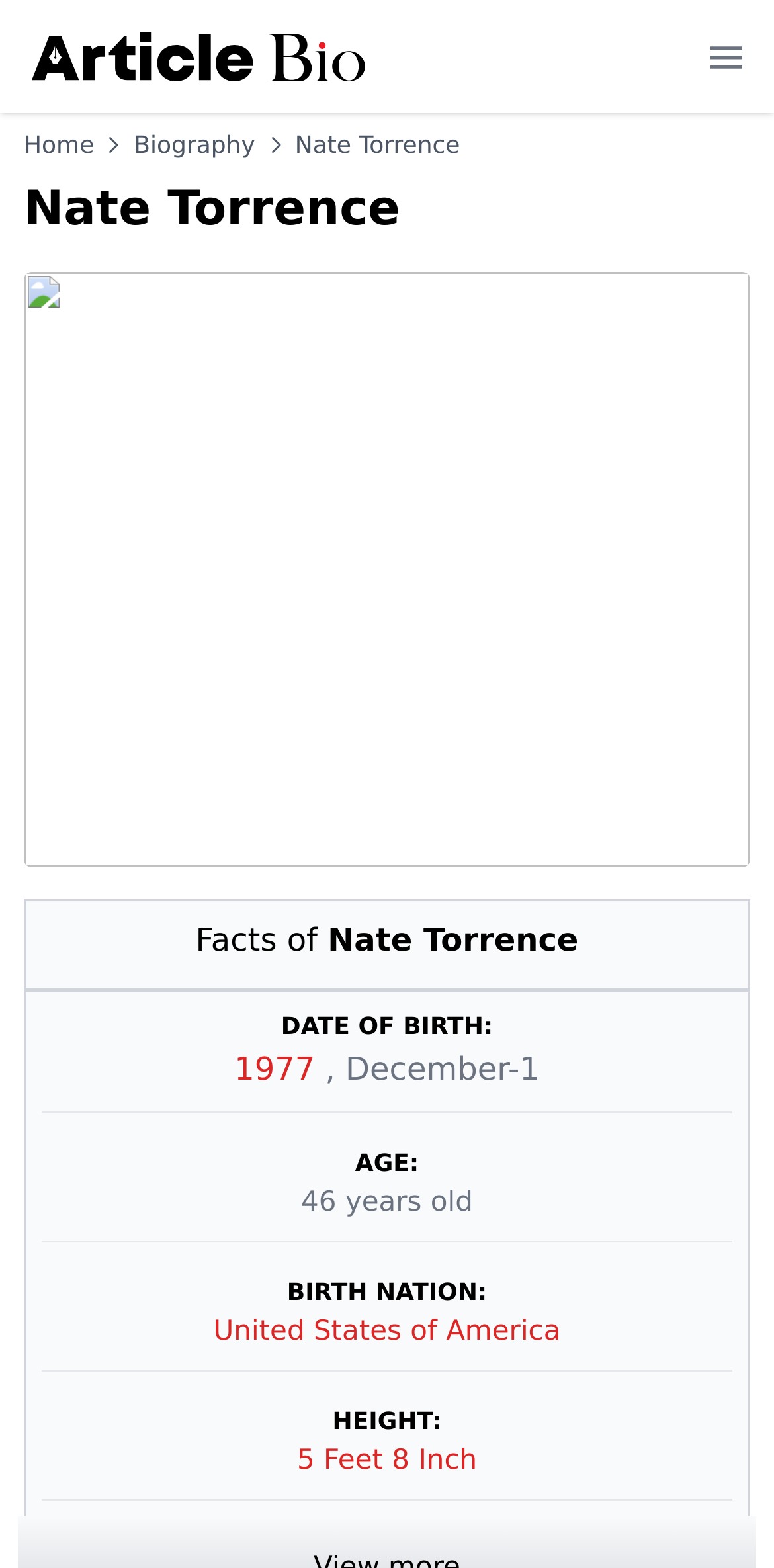Describe all the visual and textual components of the webpage comprehensively.

The webpage is about Nate Torrence's biography, featuring his personal and professional life, including his salary, net worth, movies, career, and more. 

At the top left corner, there is a link to "ArticleBio.com" accompanied by an image with the same name. On the top right corner, there is a button labeled "Mobile menu" with an image. Below the button, there are three links: "Home", "Biography", and an empty image. 

The main content of the webpage starts with a heading "Nate Torrence" spanning across the top of the page. Below the heading, there is a static text "Nate Torrence" followed by another static text "Facts of". 

The main content is presented in a table format, with multiple rows and columns. The table has four rows, each containing a row header and a grid cell. The row headers are "DATE OF BIRTH:", "AGE:", "BIRTH NATION:", and "HEIGHT:". The corresponding grid cells contain the relevant information, including links to specific dates and locations. The table occupies most of the webpage, providing a concise and organized overview of Nate Torrence's biography.